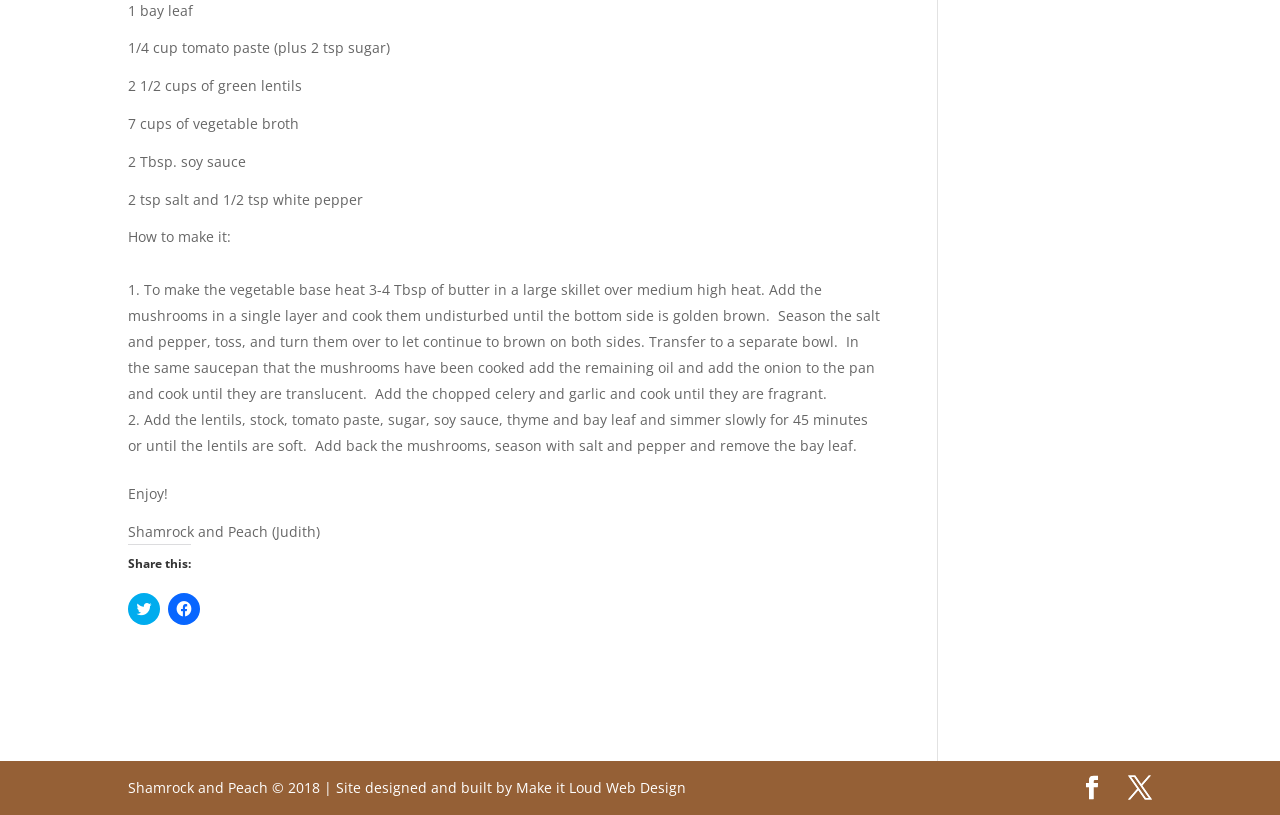What is the author's name?
Please answer the question with as much detail and depth as you can.

The author's name is mentioned at the bottom of the webpage, which is 'Shamrock and Peach (Judith)'. This is indicated by the StaticText element with the text 'Shamrock and Peach (Judith)' and bounding box coordinates [0.1, 0.64, 0.25, 0.664].